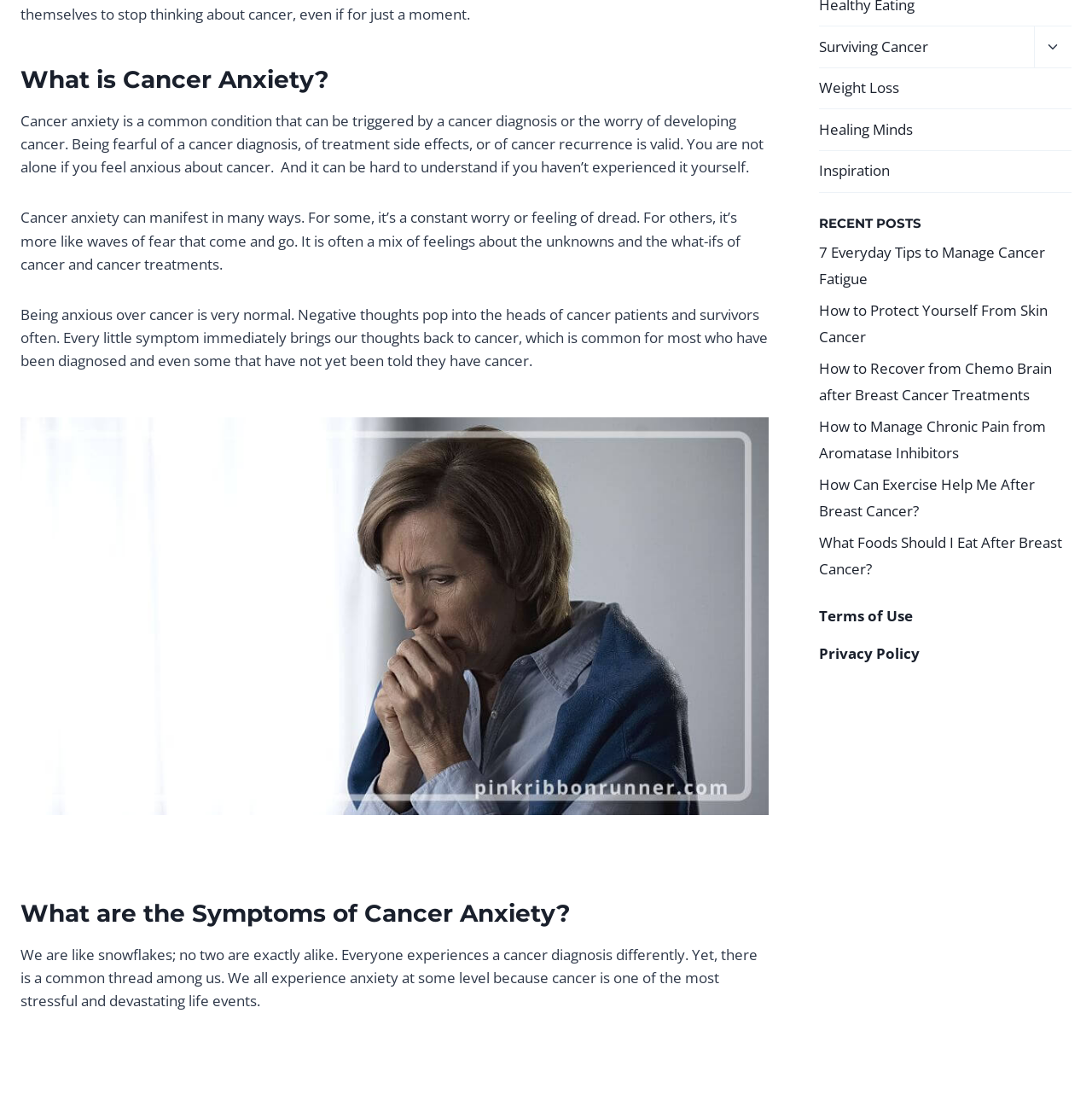Find the bounding box coordinates corresponding to the UI element with the description: "Toggle child menuExpand". The coordinates should be formatted as [left, top, right, bottom], with values as floats between 0 and 1.

[0.947, 0.024, 0.981, 0.061]